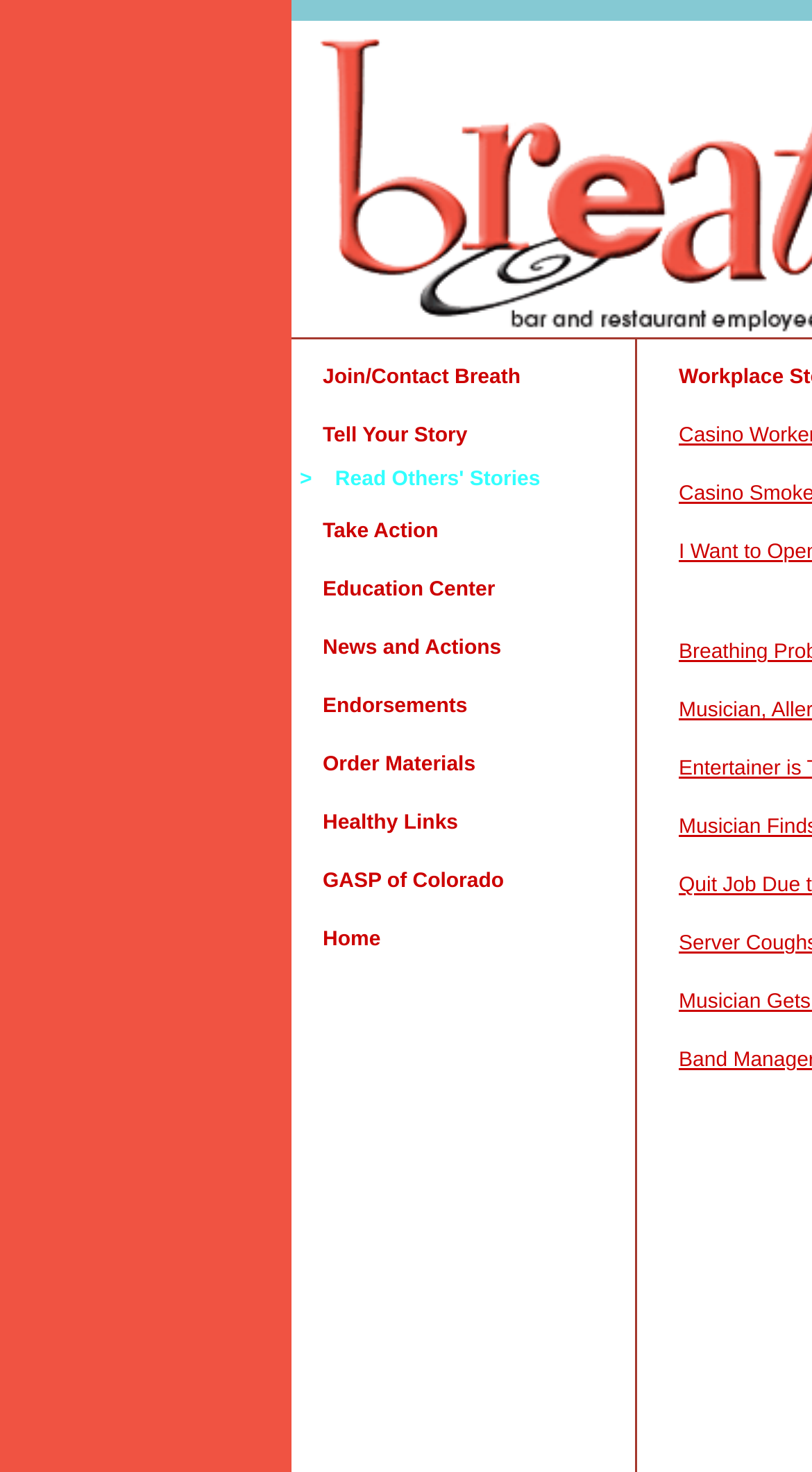Please locate the bounding box coordinates of the element's region that needs to be clicked to follow the instruction: "Read News and Actions". The bounding box coordinates should be provided as four float numbers between 0 and 1, i.e., [left, top, right, bottom].

[0.397, 0.433, 0.617, 0.448]